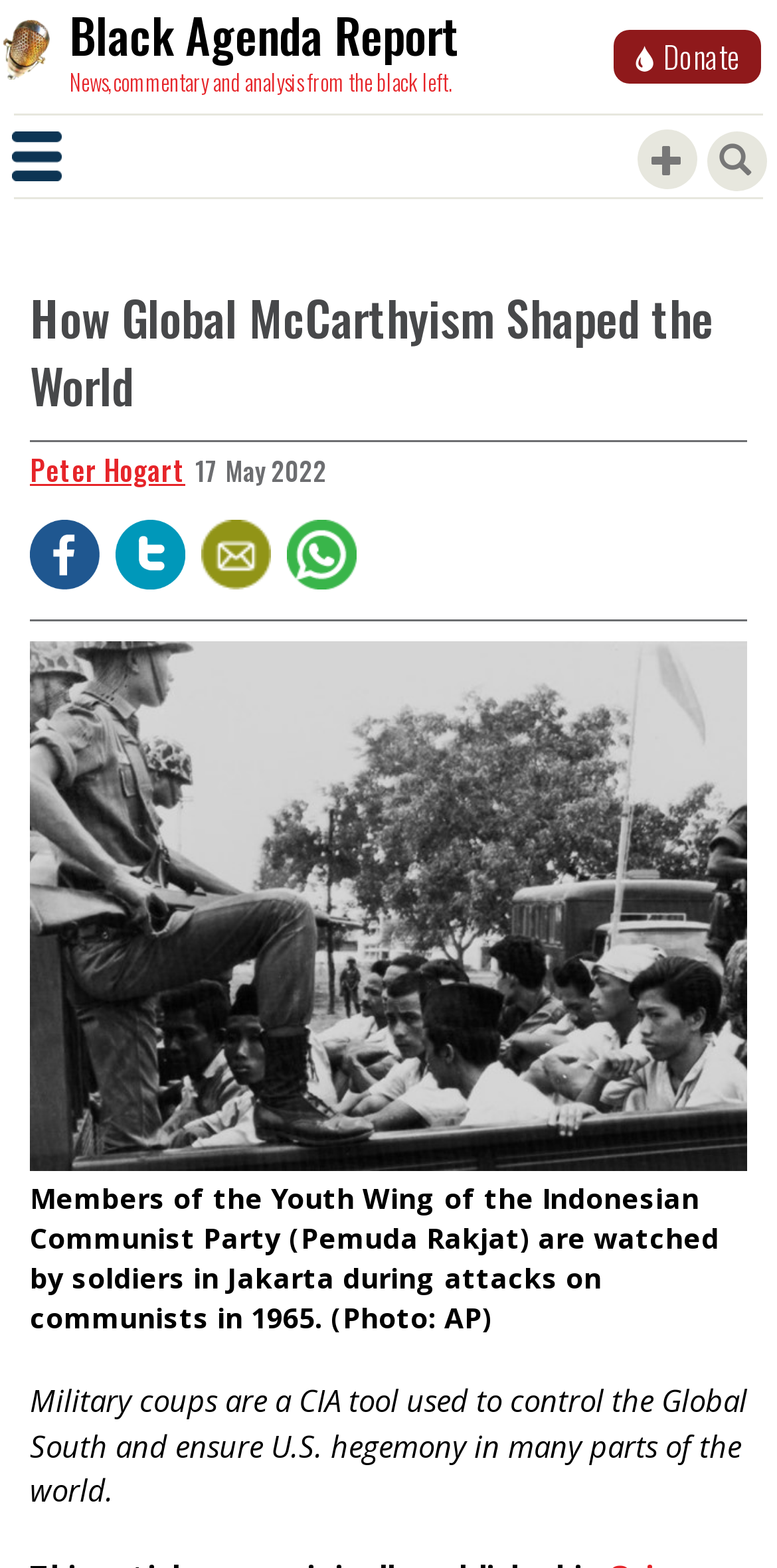What is the topic of the article?
Based on the visual, give a brief answer using one word or a short phrase.

Global McCarthyism